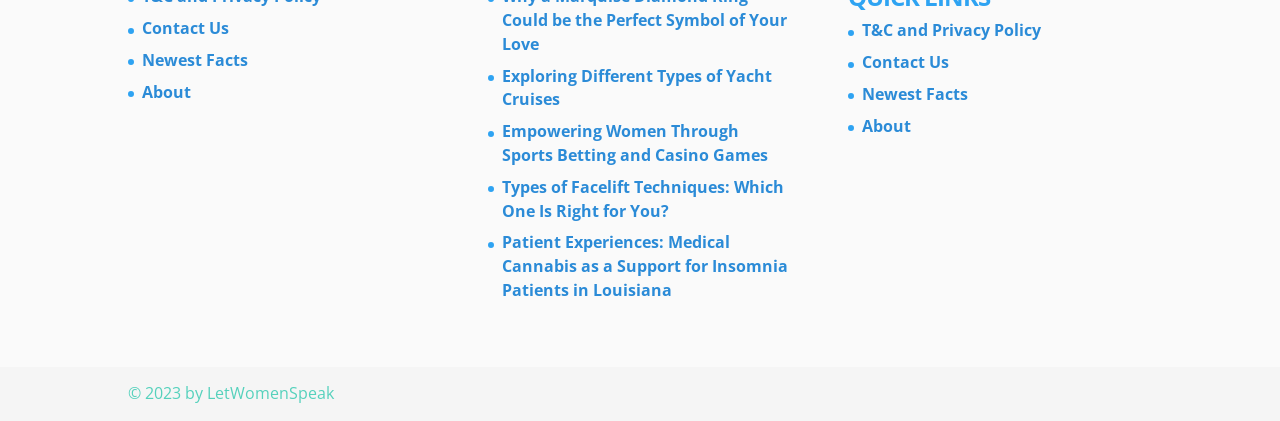Show the bounding box coordinates of the region that should be clicked to follow the instruction: "view T&C and Privacy Policy."

[0.674, 0.045, 0.813, 0.098]